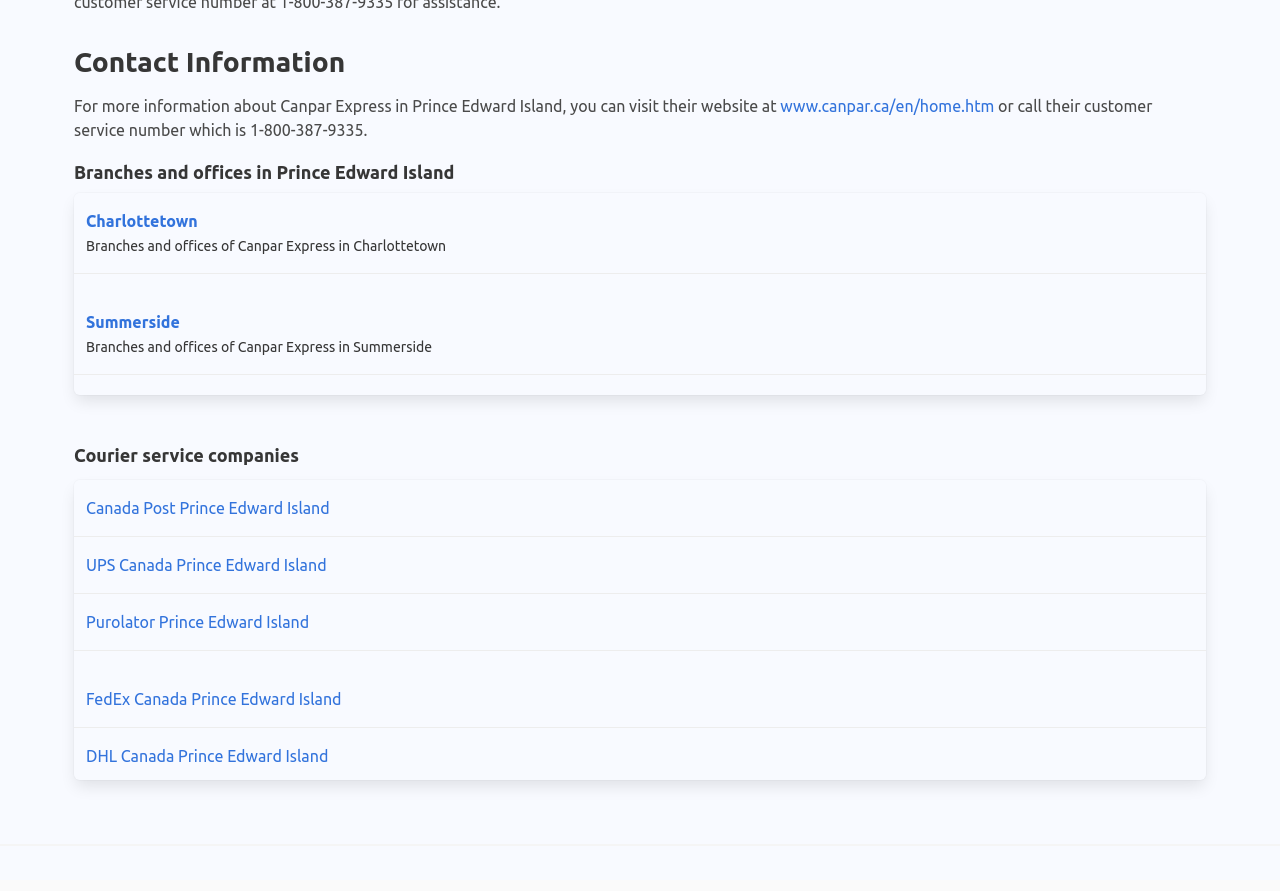Pinpoint the bounding box coordinates of the clickable area needed to execute the instruction: "visit Canpar Express website". The coordinates should be specified as four float numbers between 0 and 1, i.e., [left, top, right, bottom].

[0.61, 0.109, 0.777, 0.129]